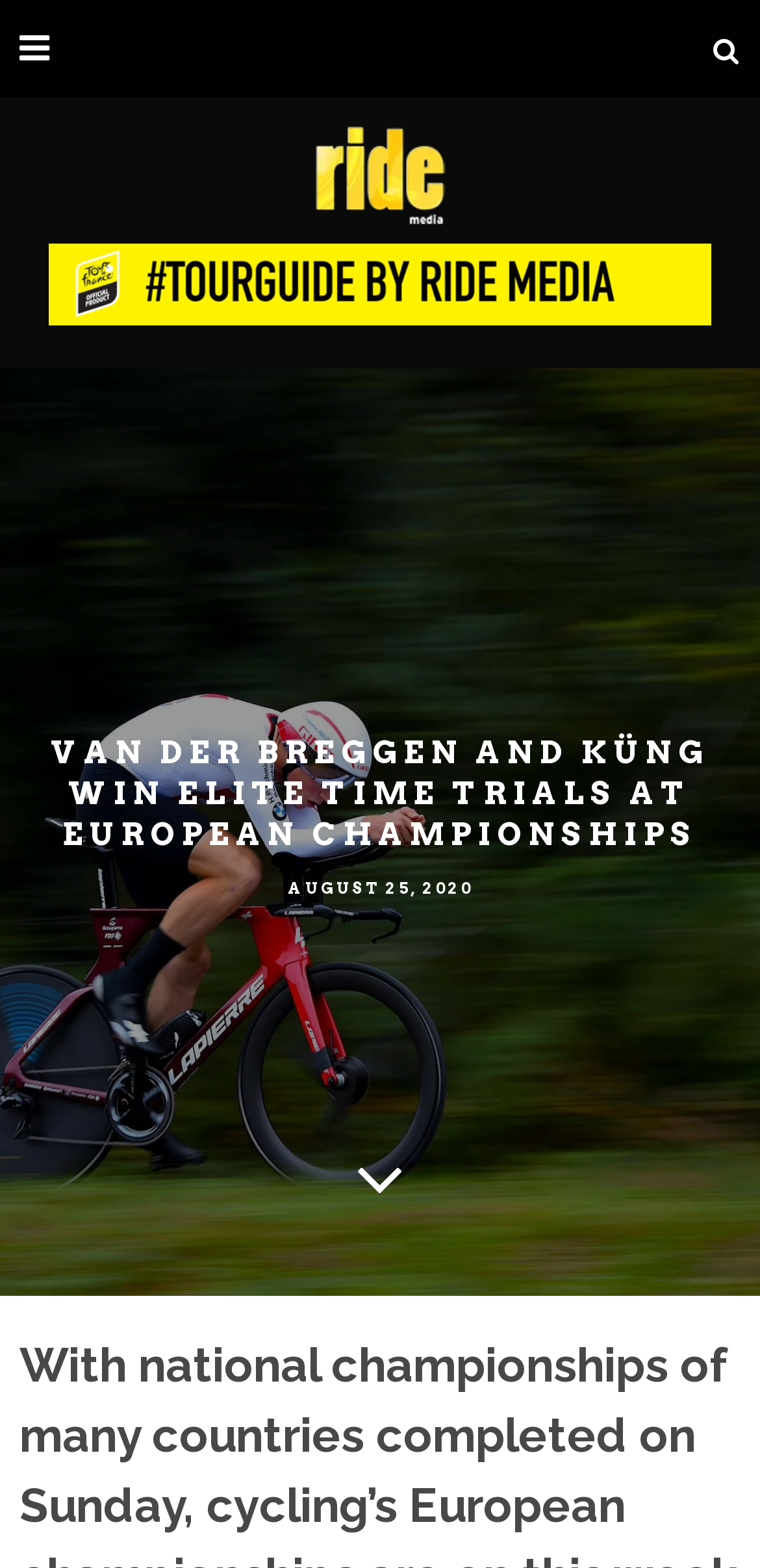Give a concise answer of one word or phrase to the question: 
Is there a social media link on the webpage?

Yes